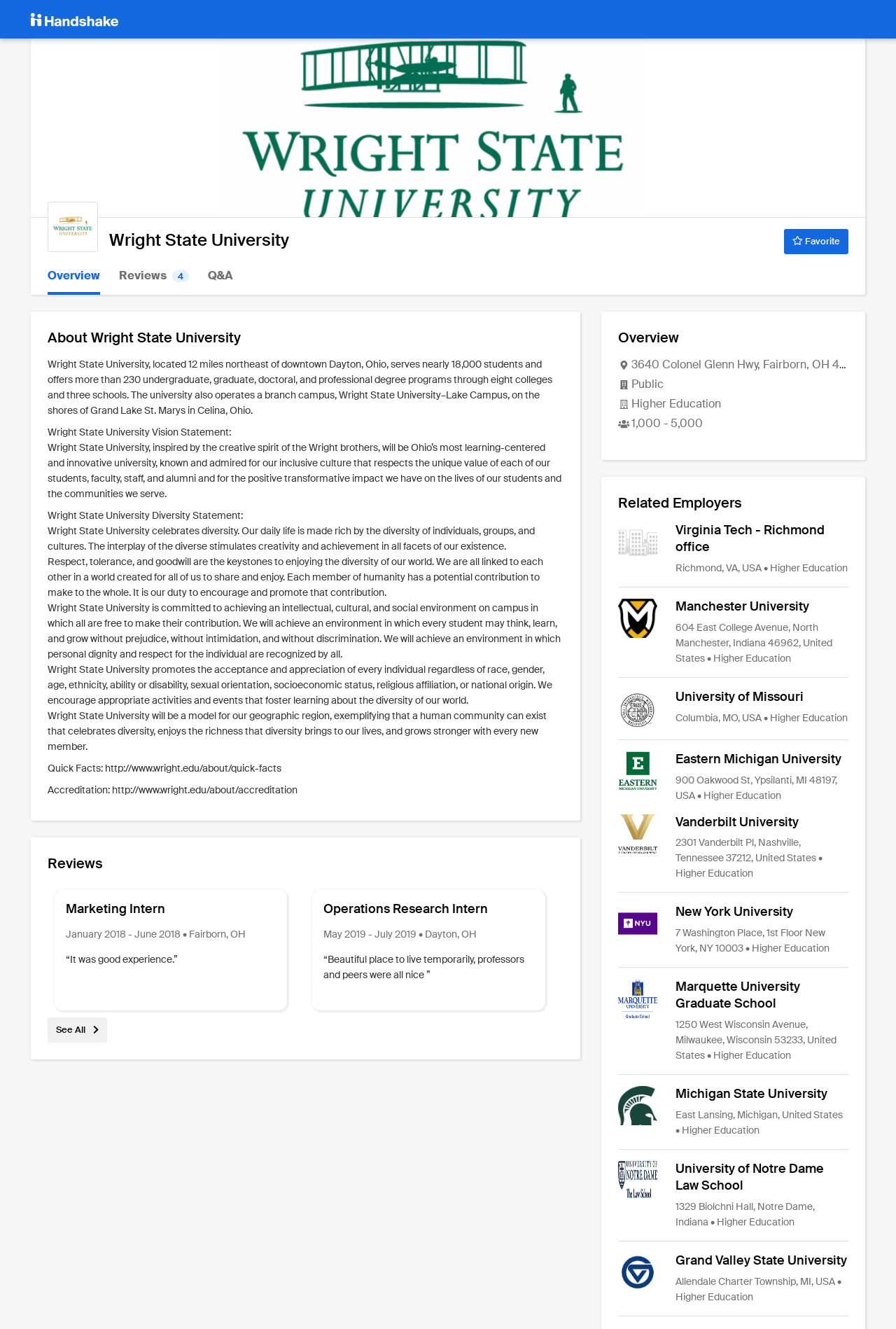Give a one-word or one-phrase response to the question:
What is the name of the university?

Wright State University